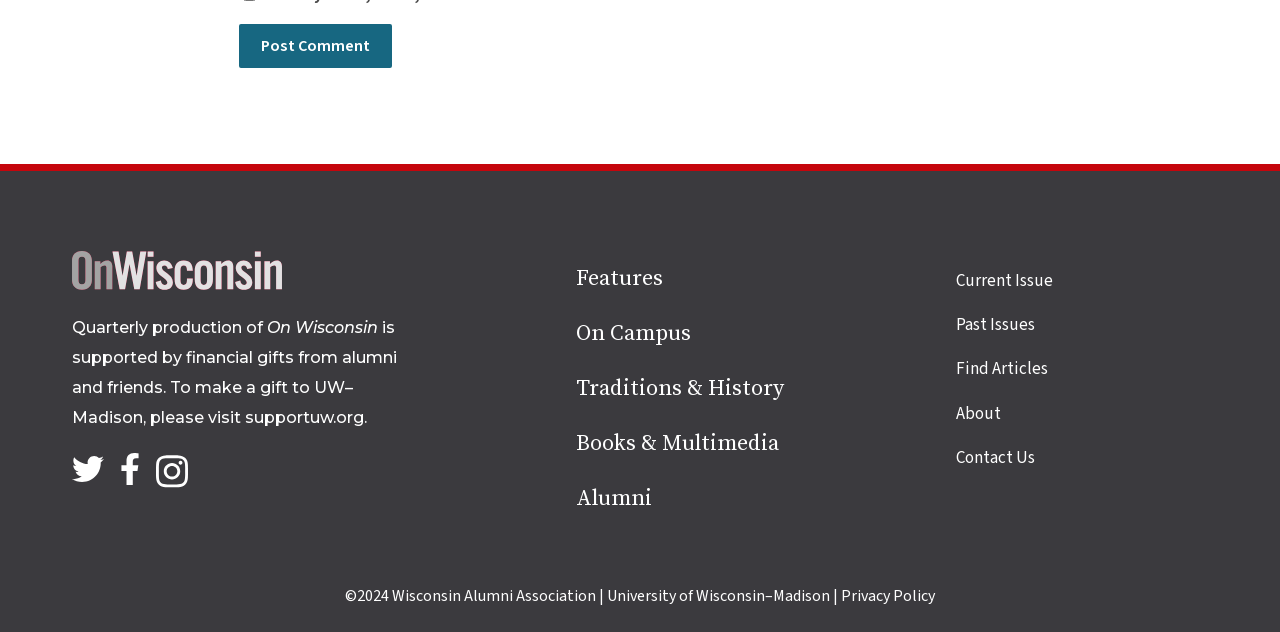Please determine the bounding box coordinates of the element's region to click for the following instruction: "Go back to home page".

[0.056, 0.433, 0.22, 0.468]